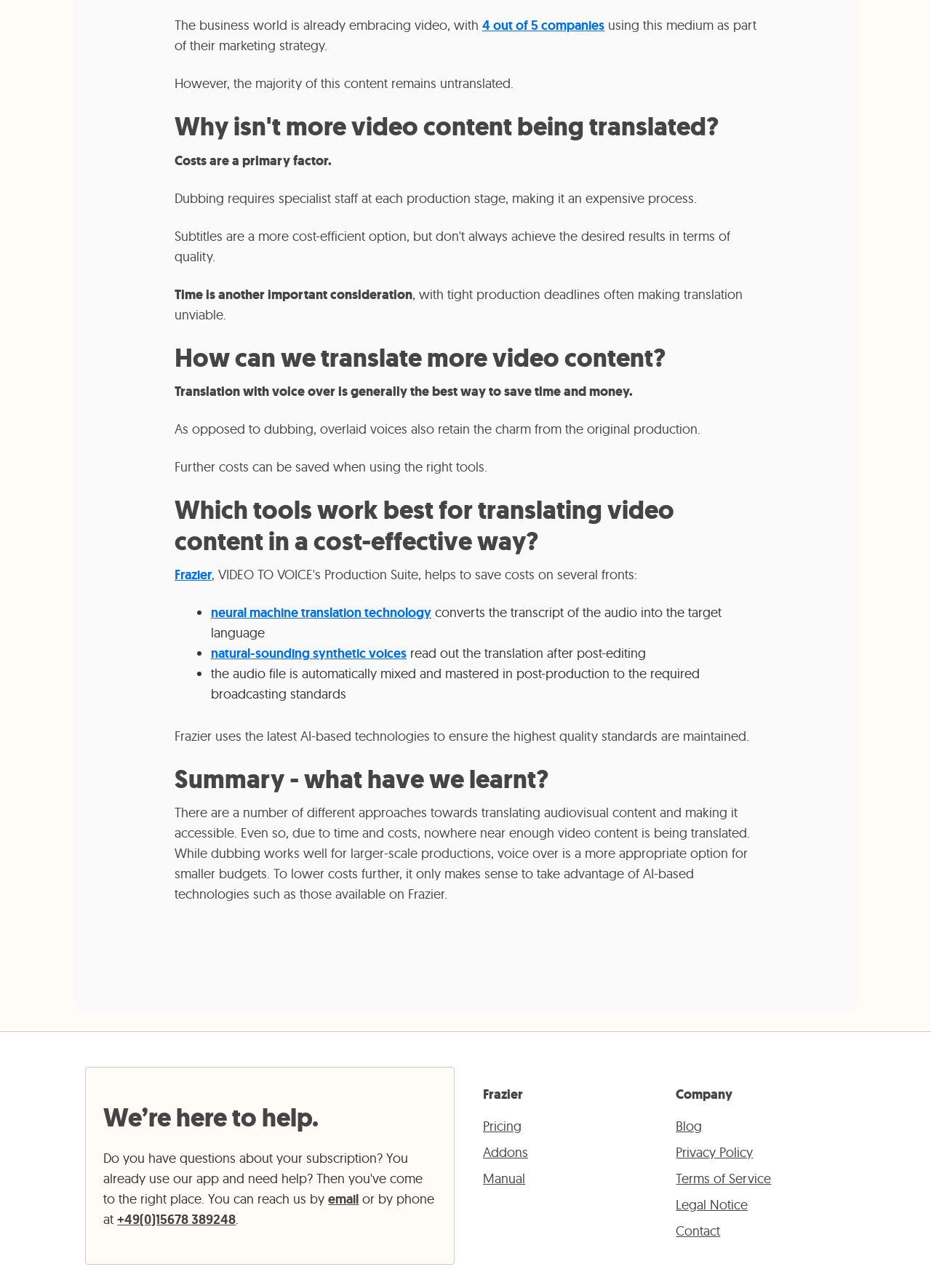Please locate the bounding box coordinates of the element's region that needs to be clicked to follow the instruction: "Read more about 'Pricing'". The bounding box coordinates should be provided as four float numbers between 0 and 1, i.e., [left, top, right, bottom].

[0.519, 0.867, 0.567, 0.883]